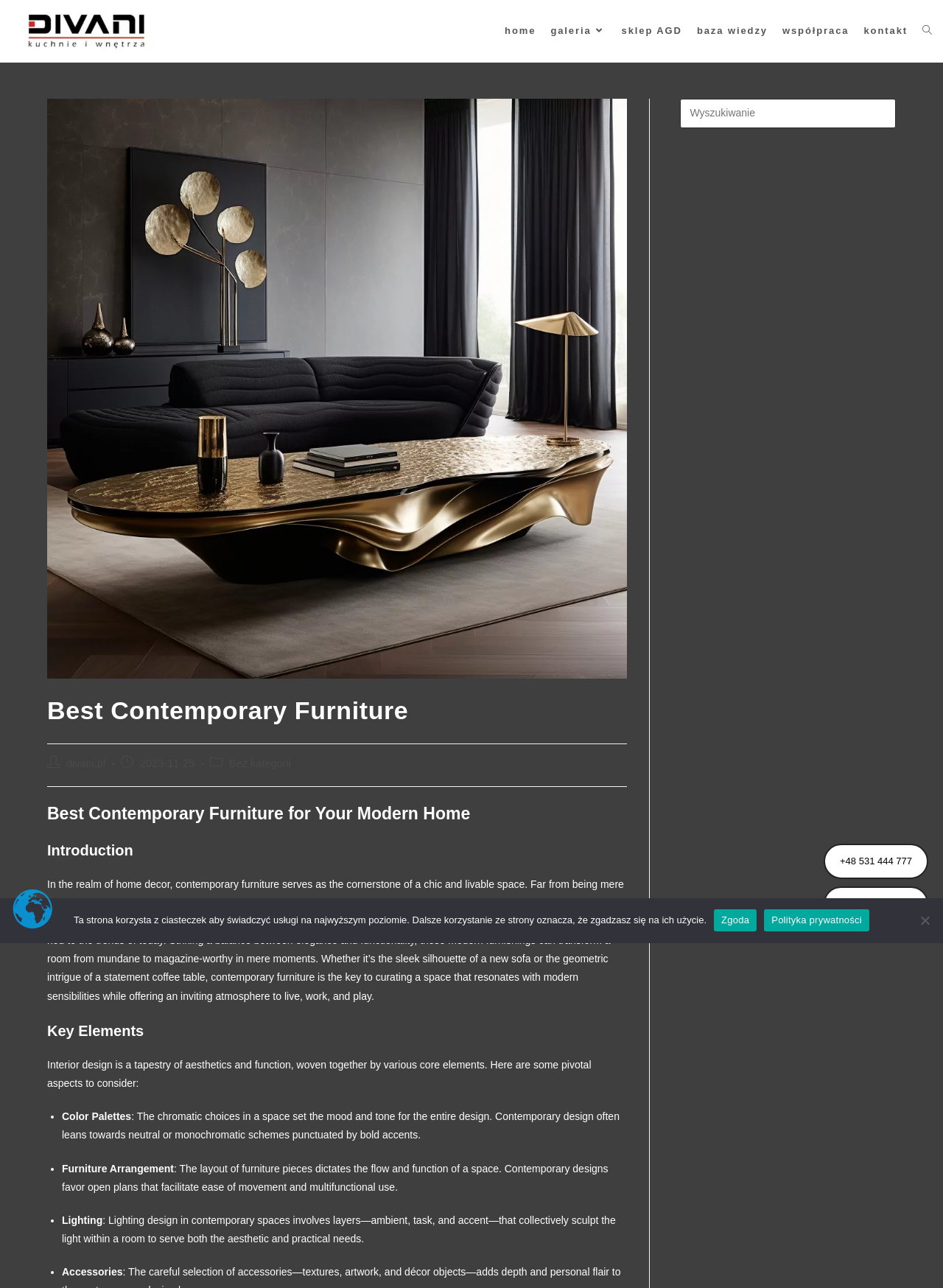Detail the features and information presented on the webpage.

This webpage is about contemporary furniture, specifically showcasing the latest collection from DIVANI. At the top, there is a navigation menu with links to different sections, including "home", "galeria", "sklep AGD", "baza wiedzy", "współpraca", and "kontakt". 

Below the navigation menu, there is a large image with the brand name "Best Contemporary Furniture" and a header with the same text. On the left side, there is a section with a heading "Best Contemporary Furniture for Your Modern Home" followed by an introduction to contemporary furniture, describing its importance in home decor and its characteristics.

The introduction is followed by a section titled "Key Elements" which discusses the core aspects of interior design, including color palettes, furniture arrangement, lighting, and accessories. Each of these elements is explained in detail, with bullet points highlighting their significance in creating a modern and functional space.

On the right side, there is a sidebar with a search box and a section titled "Primary Sidebar". At the bottom of the page, there is a cookie notice dialog with a message about the website's use of cookies and options to agree or disagree with their use. Additionally, there are contact details, including a phone number and email address, displayed at the bottom right corner of the page.